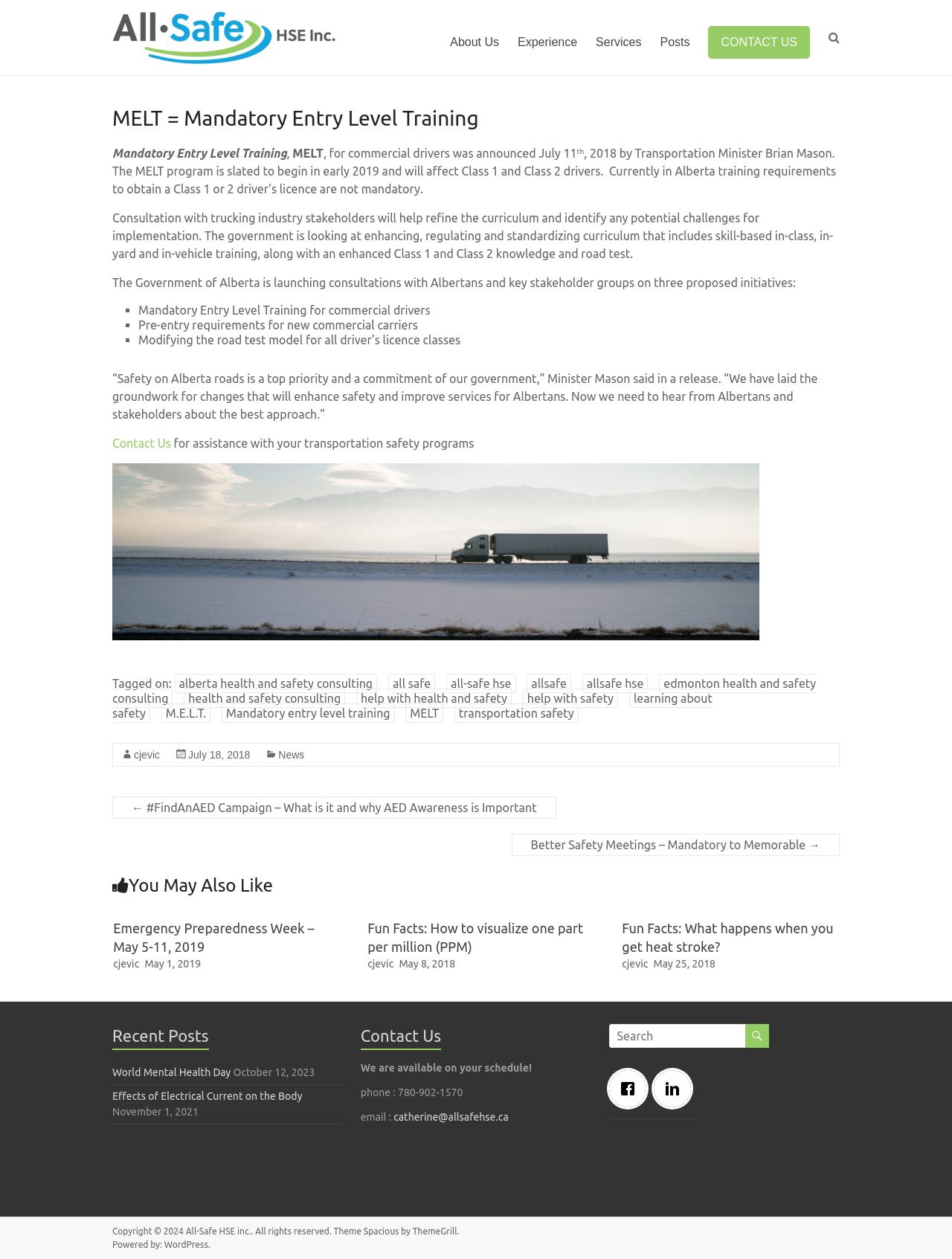Please determine the bounding box coordinates of the element to click on in order to accomplish the following task: "Learn about 'Mandatory Entry Level Training'". Ensure the coordinates are four float numbers ranging from 0 to 1, i.e., [left, top, right, bottom].

[0.145, 0.241, 0.452, 0.252]